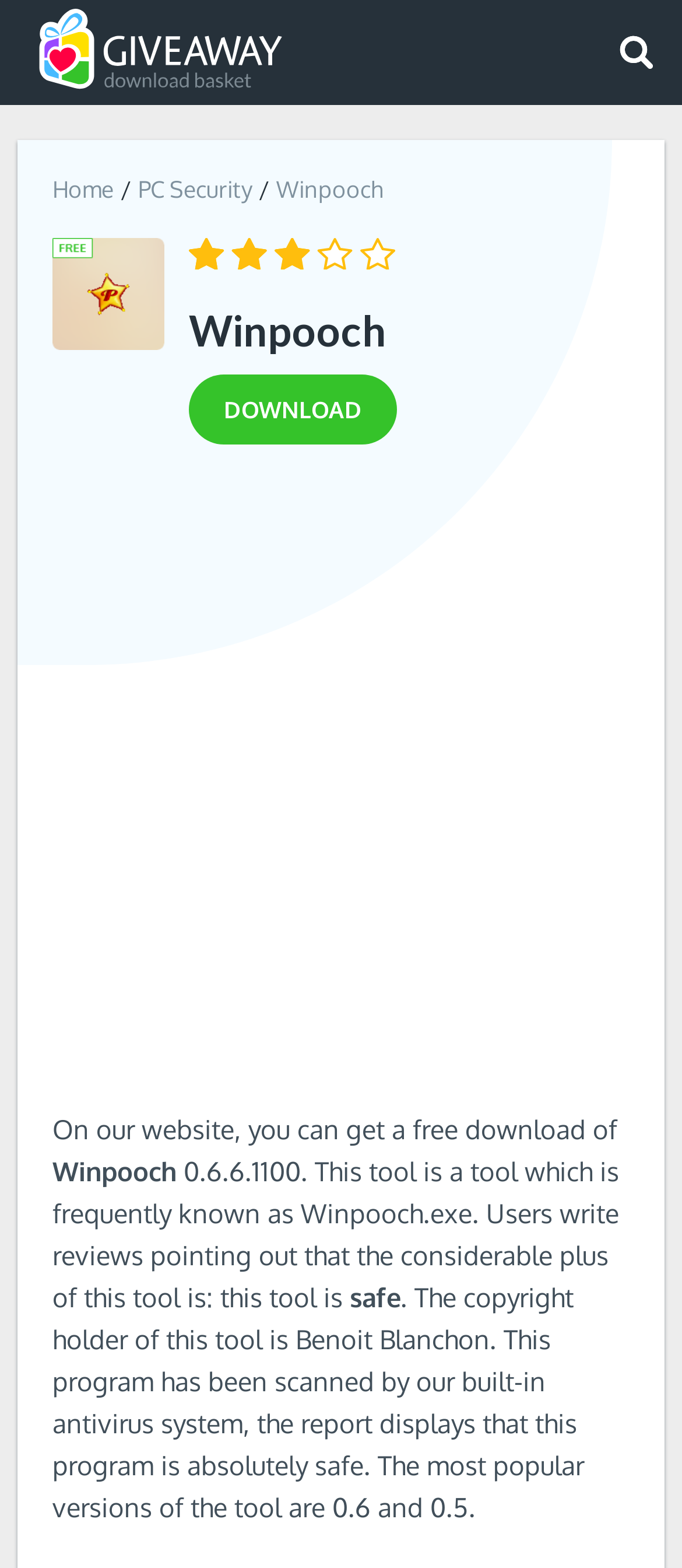What can I do with this webpage?
Identify the answer in the screenshot and reply with a single word or phrase.

Download Winpooch